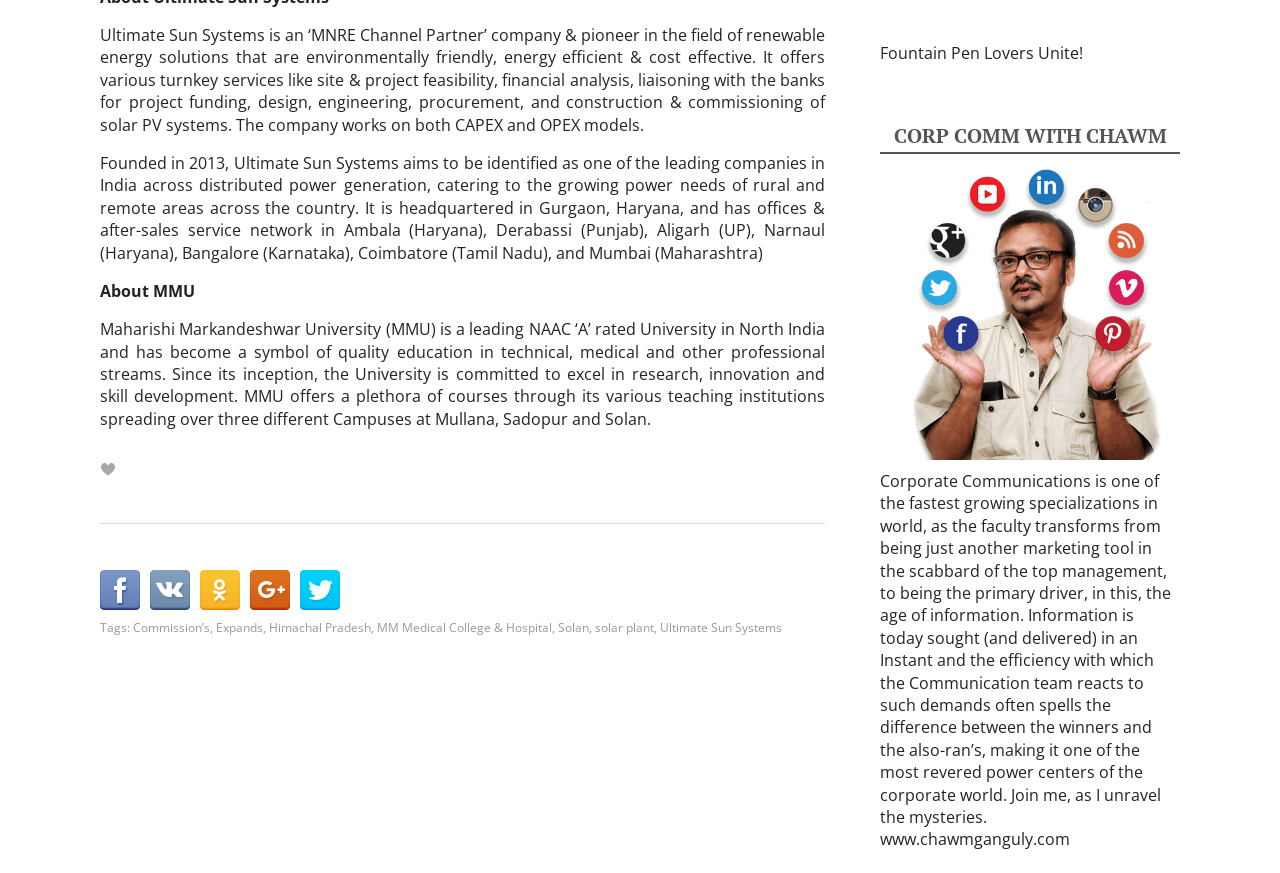Locate the bounding box coordinates of the area to click to fulfill this instruction: "Explore Corporate Communications". The bounding box should be presented as four float numbers between 0 and 1, in the order [left, top, right, bottom].

[0.688, 0.538, 0.915, 0.948]